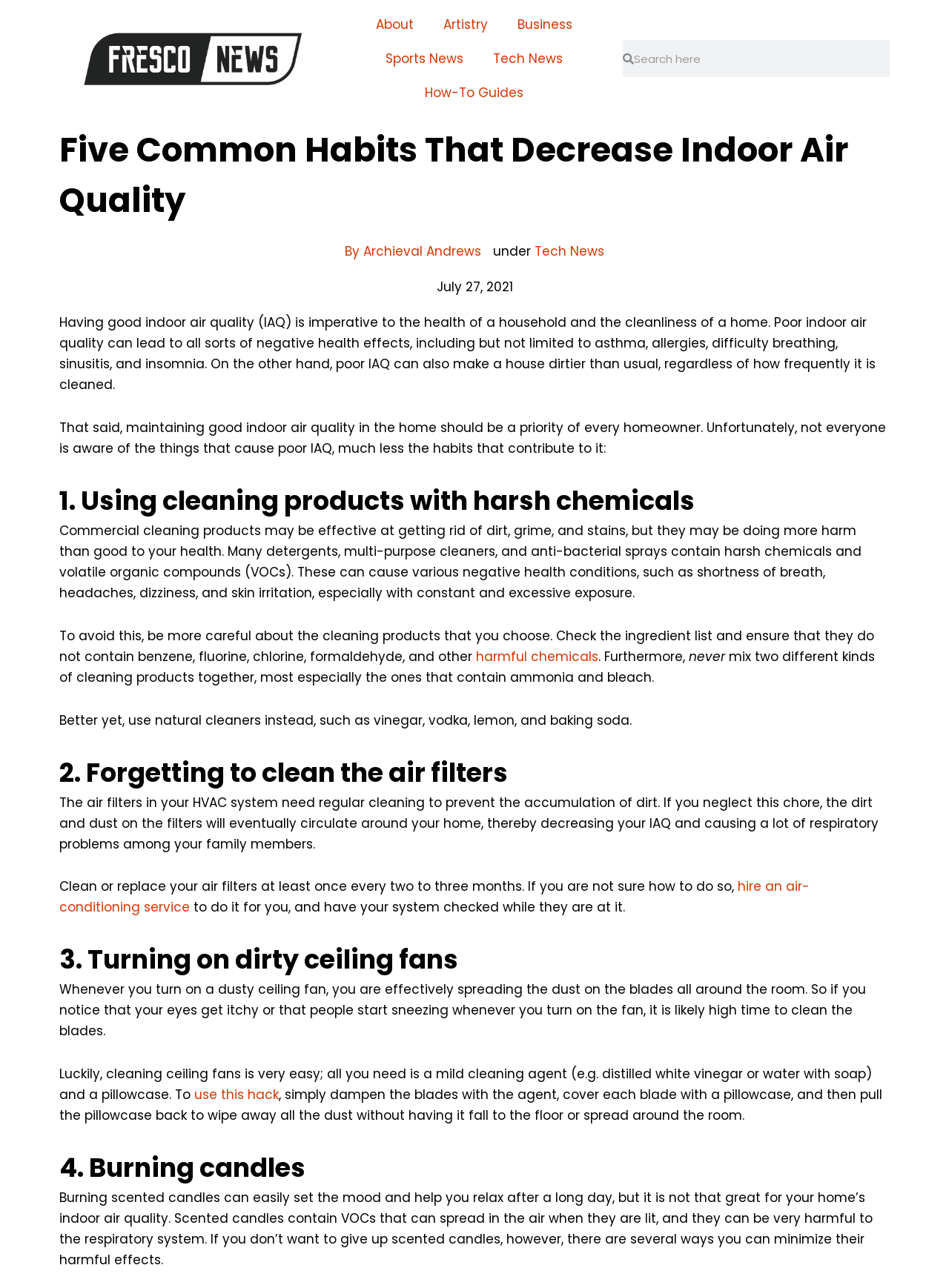Who is the author of the article?
Using the visual information, reply with a single word or short phrase.

Archieval Andrews